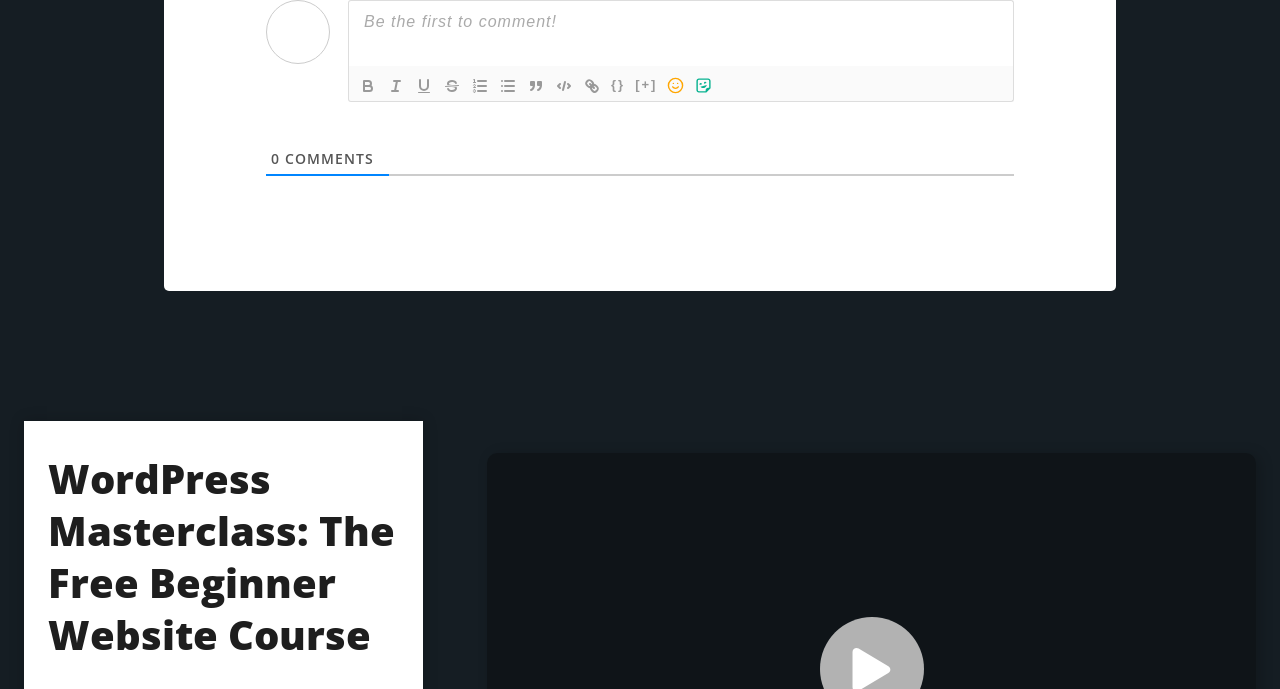Identify the bounding box for the UI element described as: "{}". The coordinates should be four float numbers between 0 and 1, i.e., [left, top, right, bottom].

[0.473, 0.107, 0.492, 0.142]